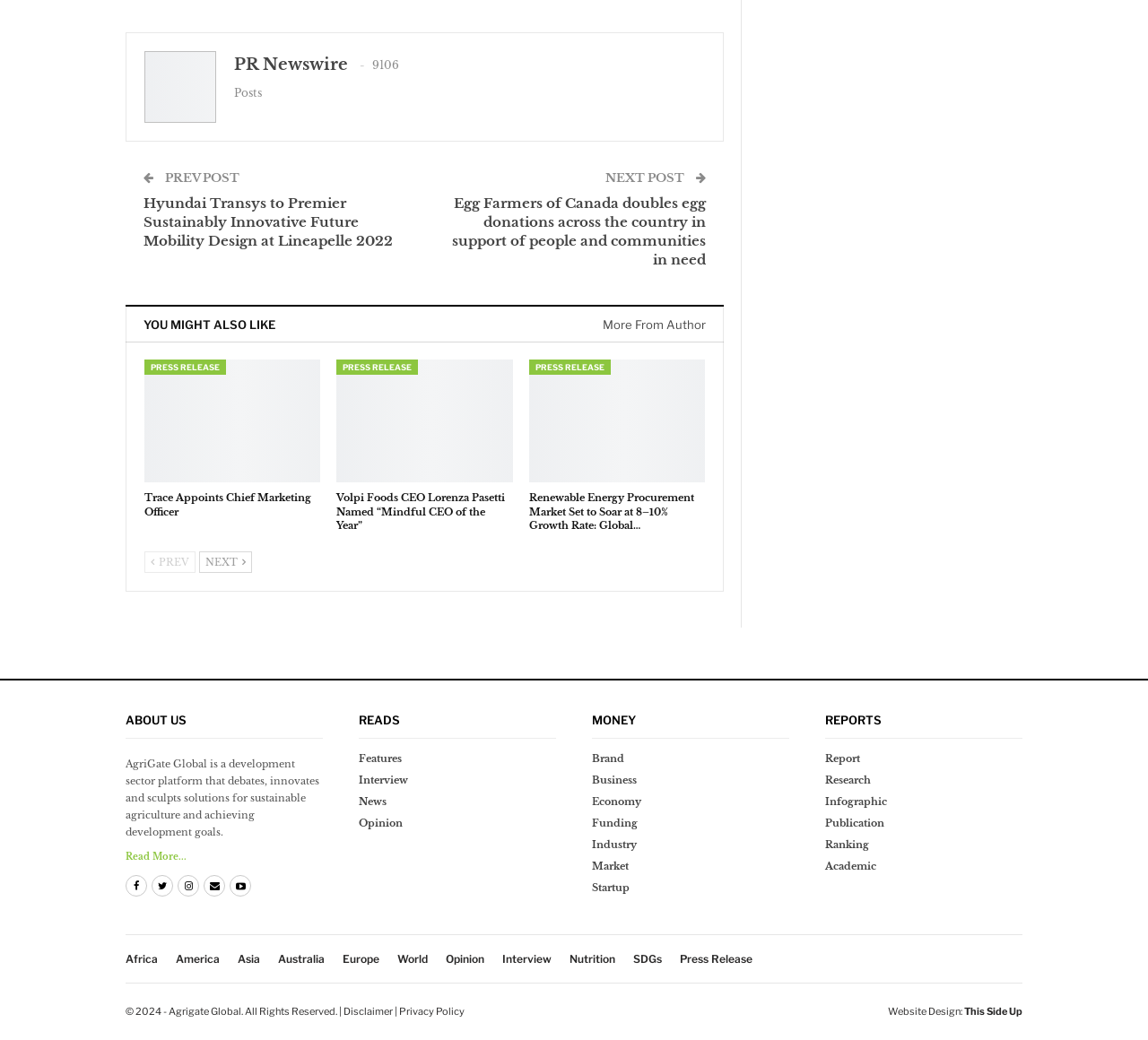Can you specify the bounding box coordinates for the region that should be clicked to fulfill this instruction: "Click on 'Hyundai Transys to Premier Sustainably Innovative Future Mobility Design at Lineapelle 2022'".

[0.125, 0.187, 0.342, 0.24]